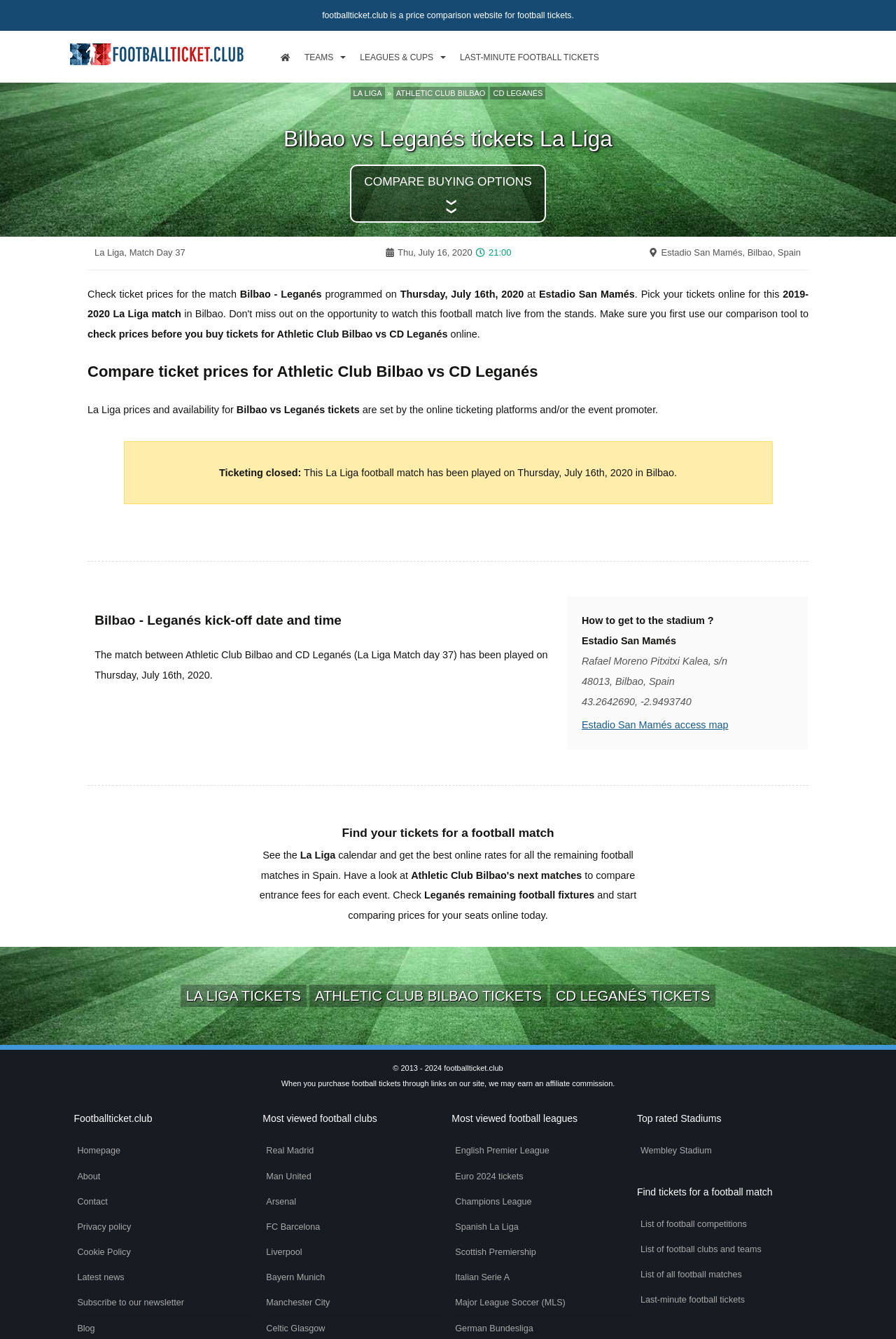Determine the title of the webpage and give its text content.

Bilbao vs Leganés tickets La Liga